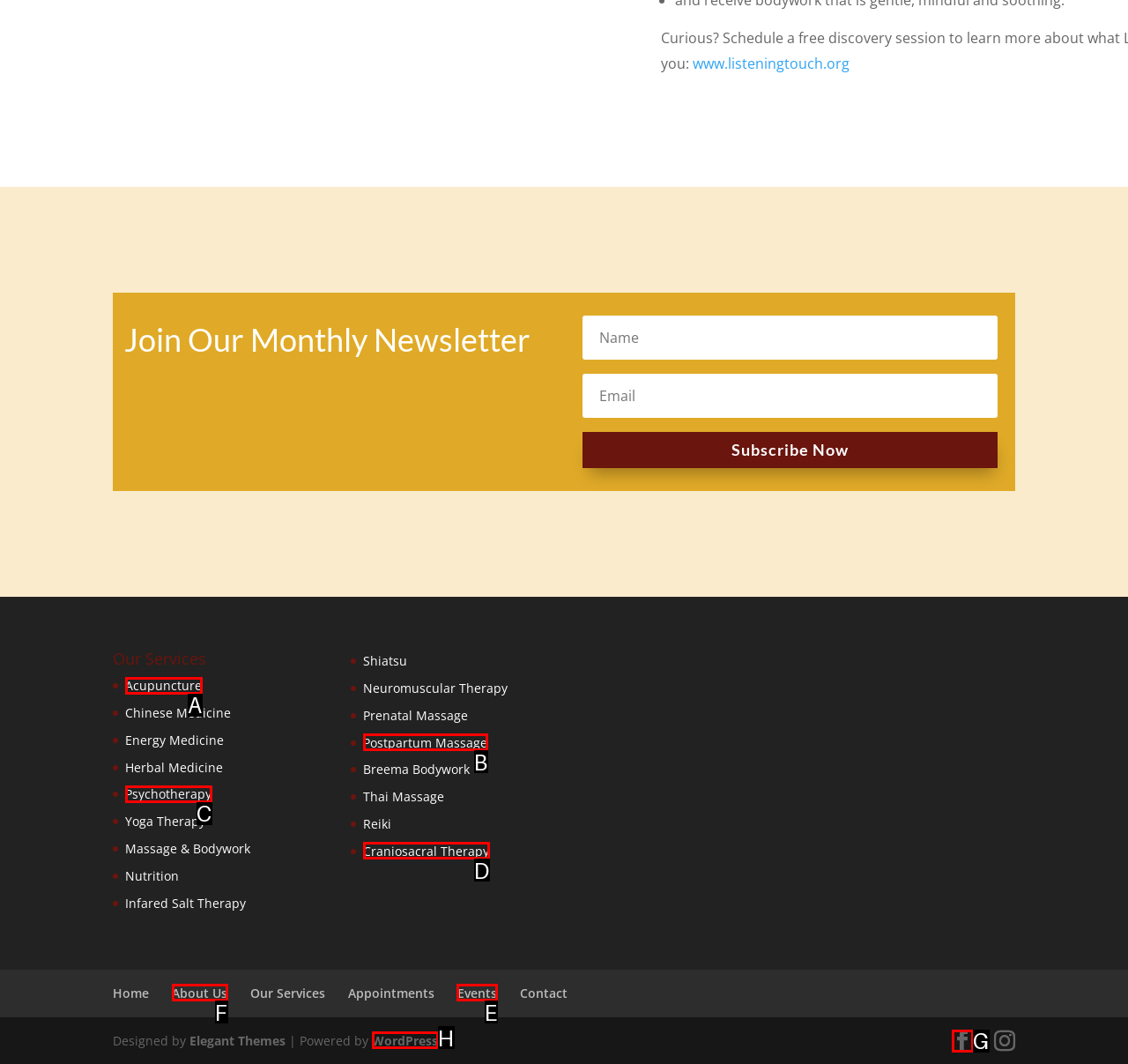Identify the HTML element to click to execute this task: read about what to consider before hiring a nurse staffing agency Respond with the letter corresponding to the proper option.

None